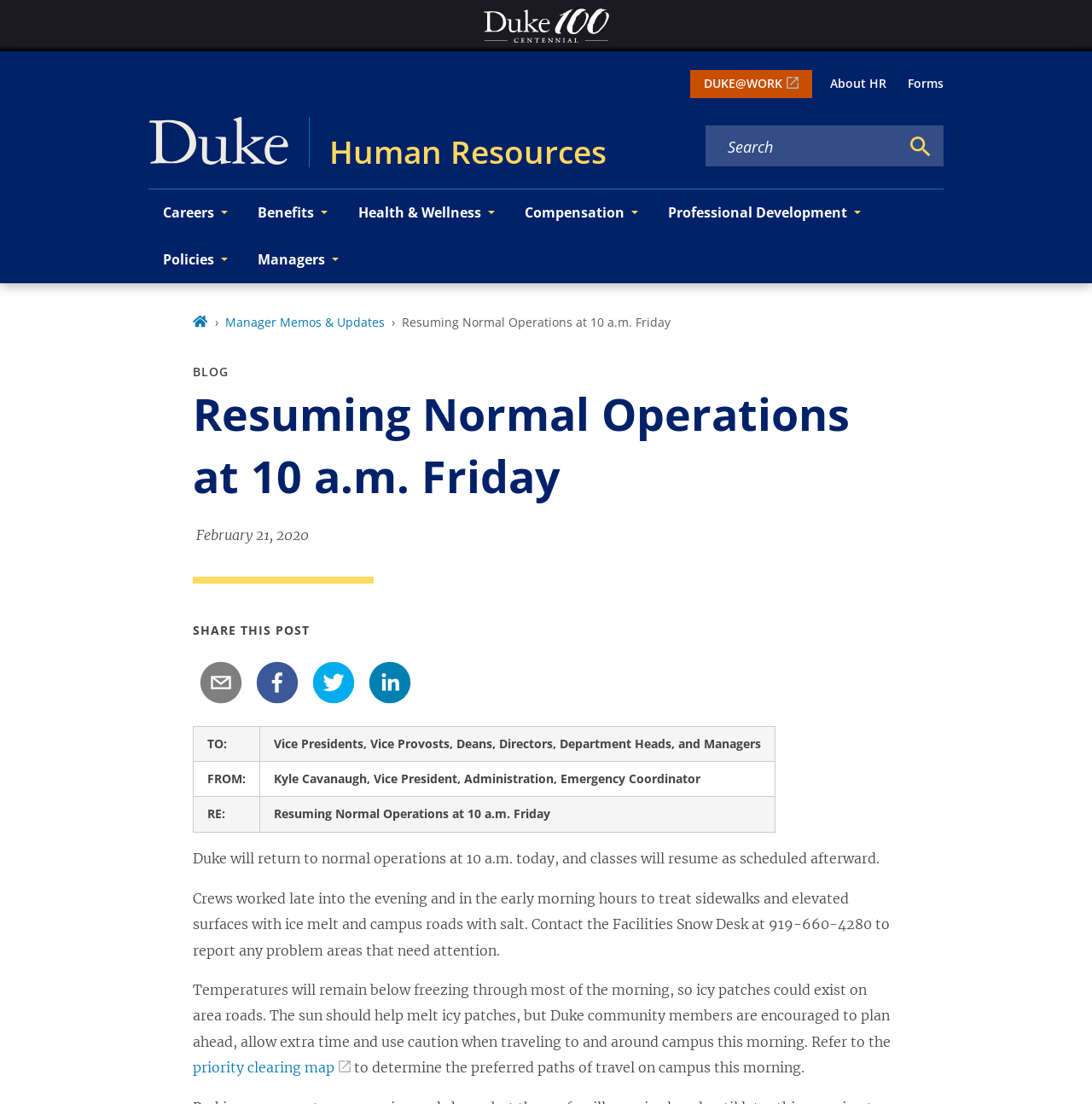Provide the bounding box coordinates of the HTML element described as: "Health & Wellness". The bounding box coordinates should be four float numbers between 0 and 1, i.e., [left, top, right, bottom].

[0.314, 0.171, 0.467, 0.214]